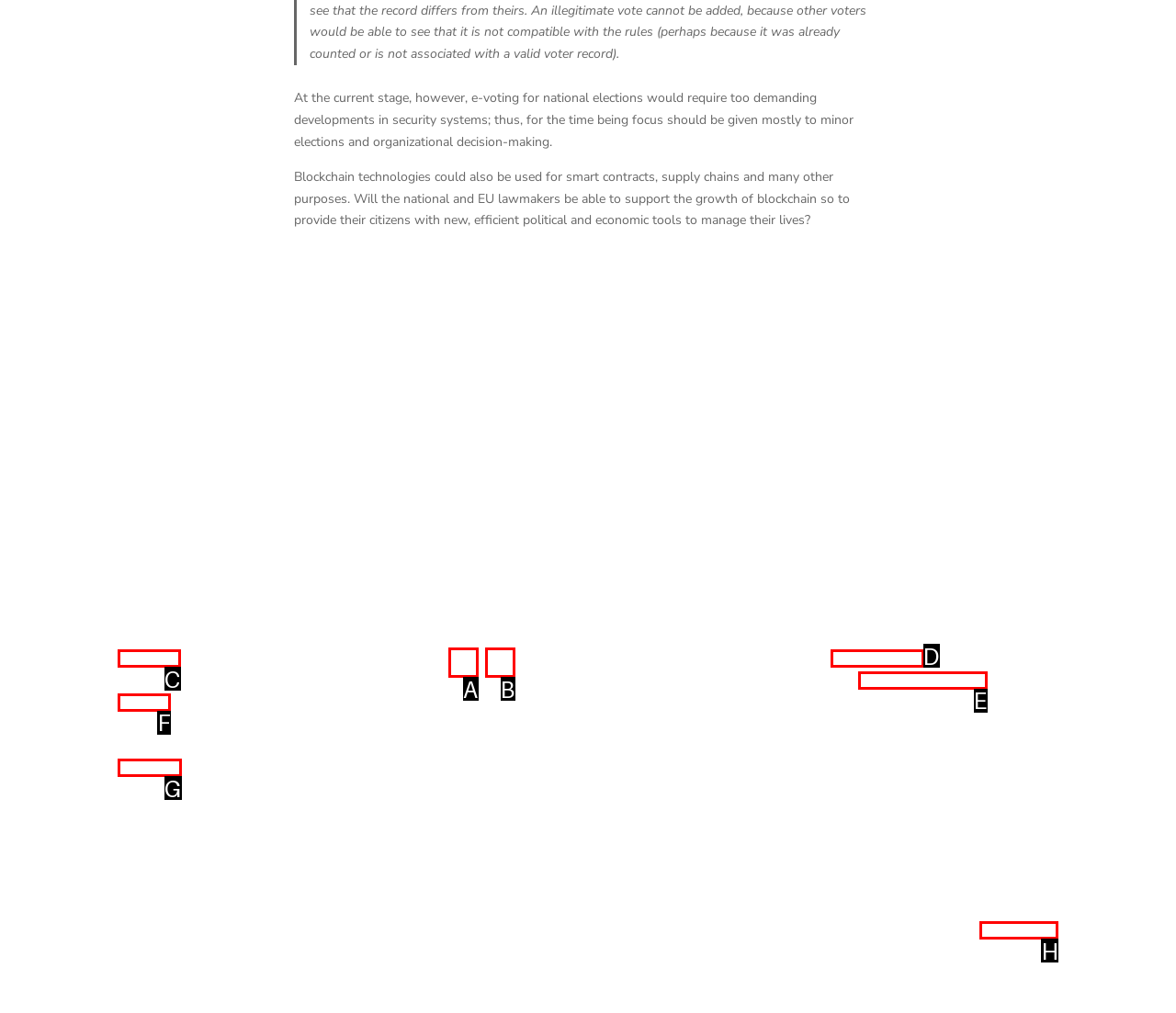Figure out which option to click to perform the following task: Read the blog
Provide the letter of the correct option in your response.

F